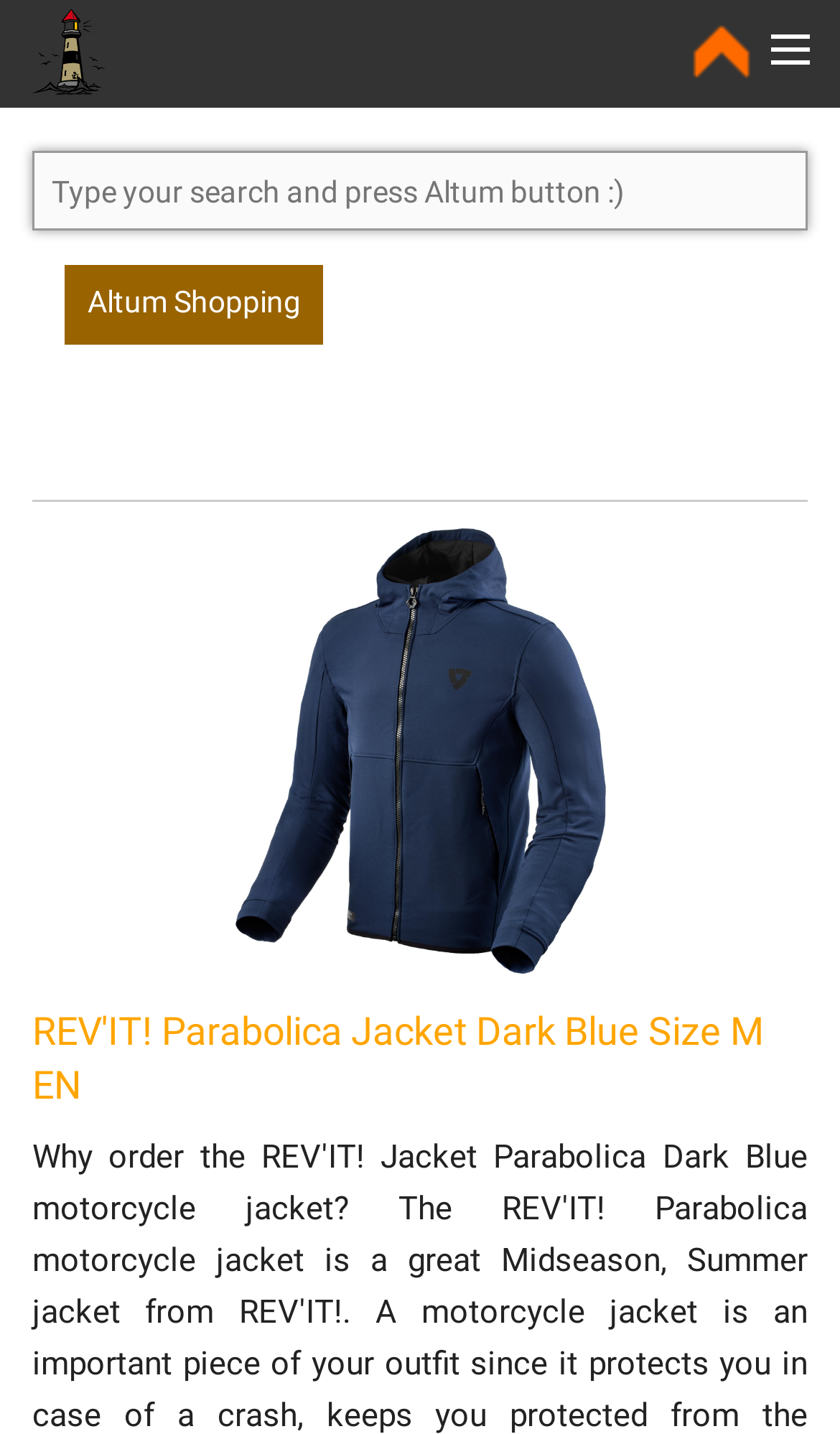Is there an image of the jacket on the page?
Respond to the question with a well-detailed and thorough answer.

I determined the answer by looking at the image element with the description 'Image of REV'IT! Parabolica Jacket Dark Blue Size M EN', which suggests the presence of an image of the jacket.